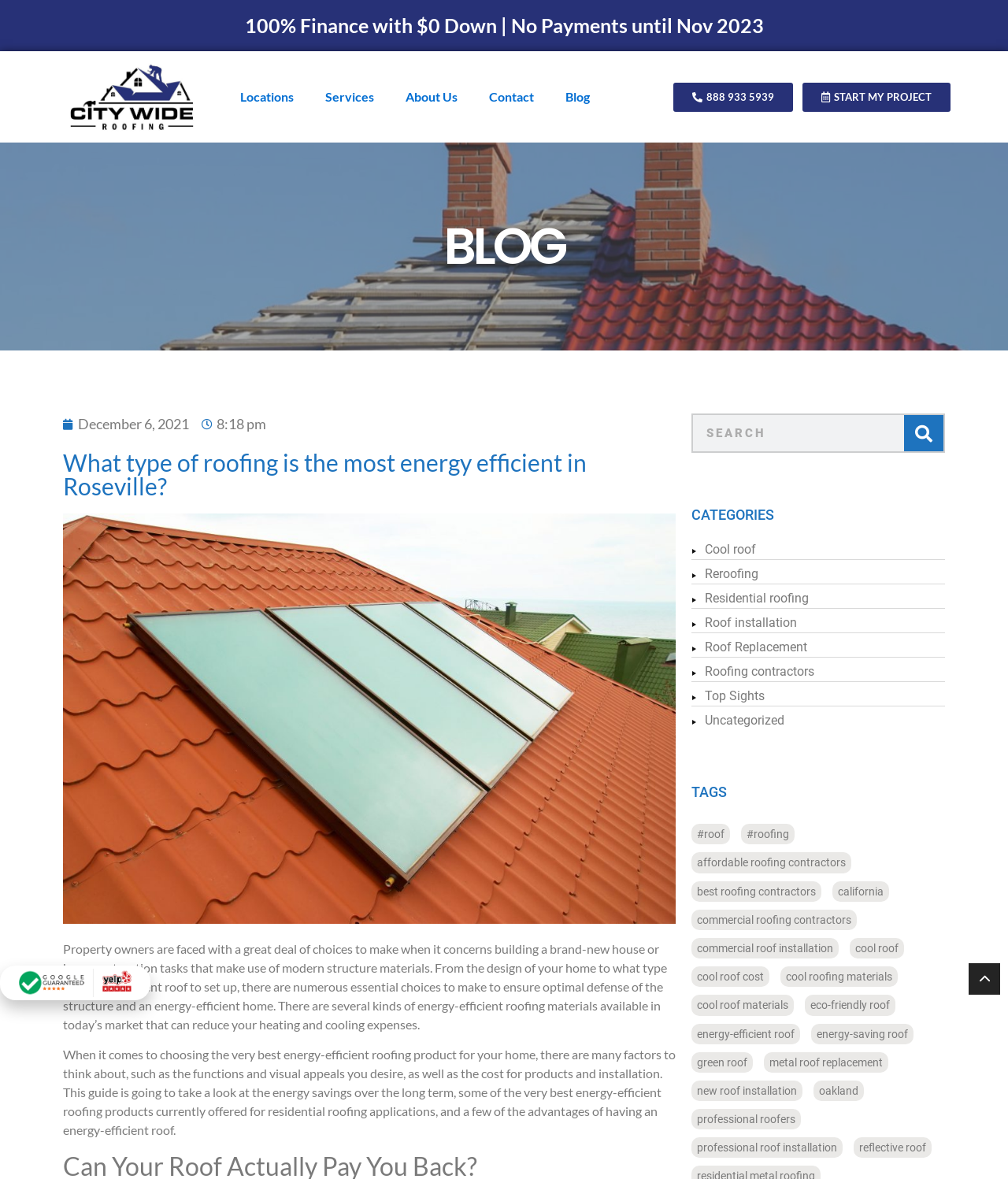Find the bounding box coordinates of the clickable area that will achieve the following instruction: "Contact the company".

[0.47, 0.067, 0.545, 0.098]